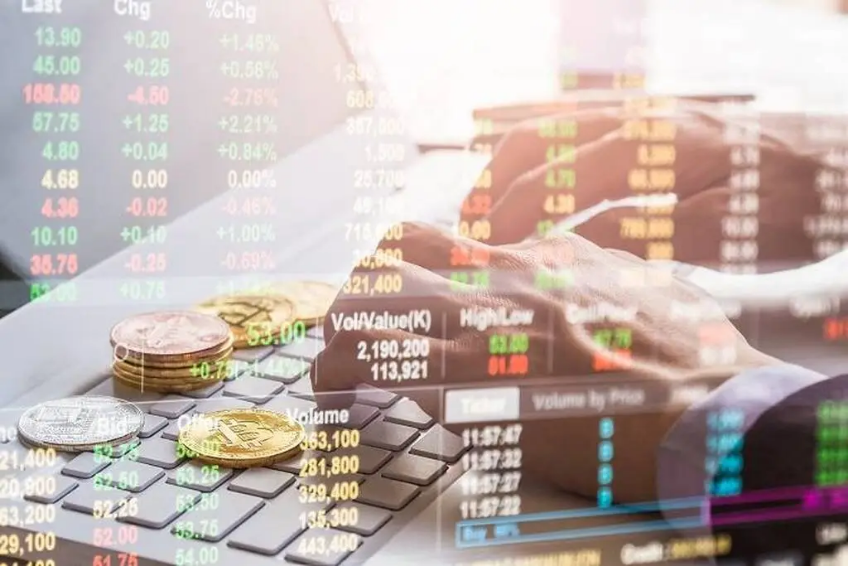What is overlaid on the image?
Using the screenshot, give a one-word or short phrase answer.

Cryptocurrency market data